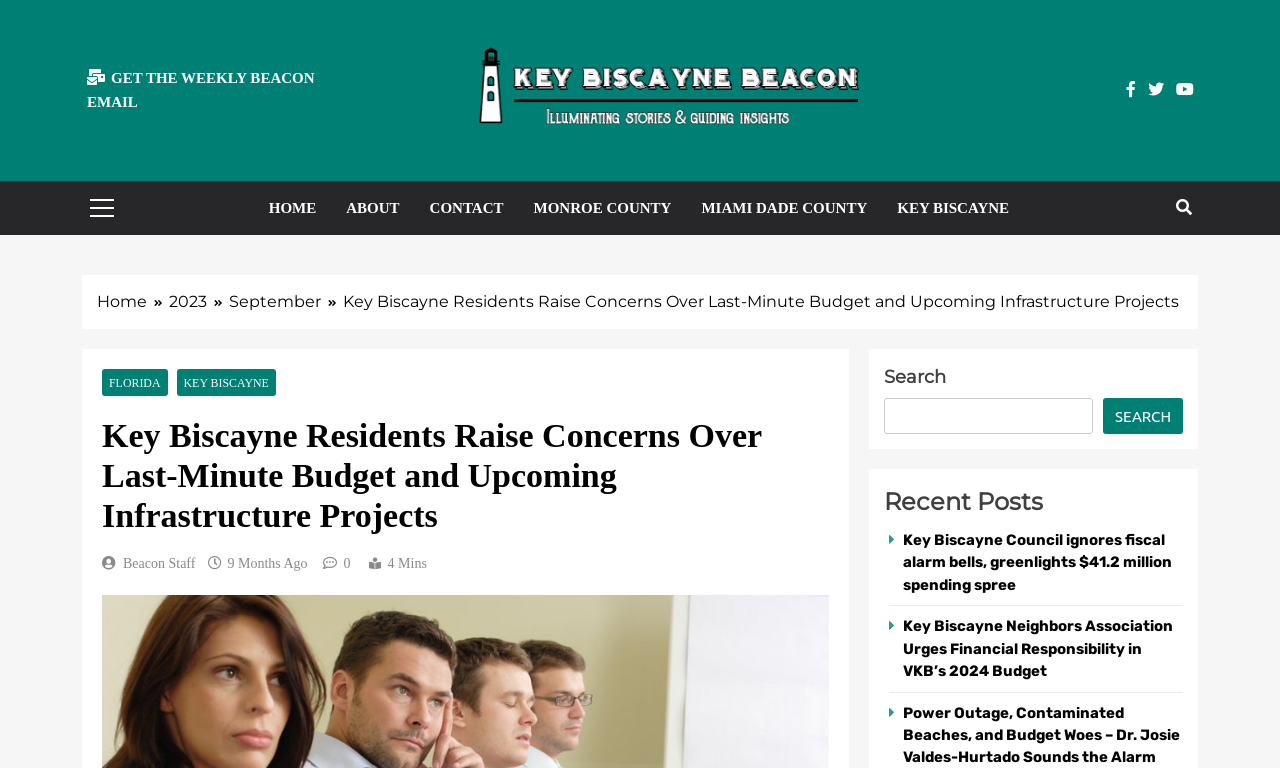Extract the bounding box for the UI element that matches this description: "Key Biscayne Beacon".

[0.286, 0.18, 0.606, 0.245]